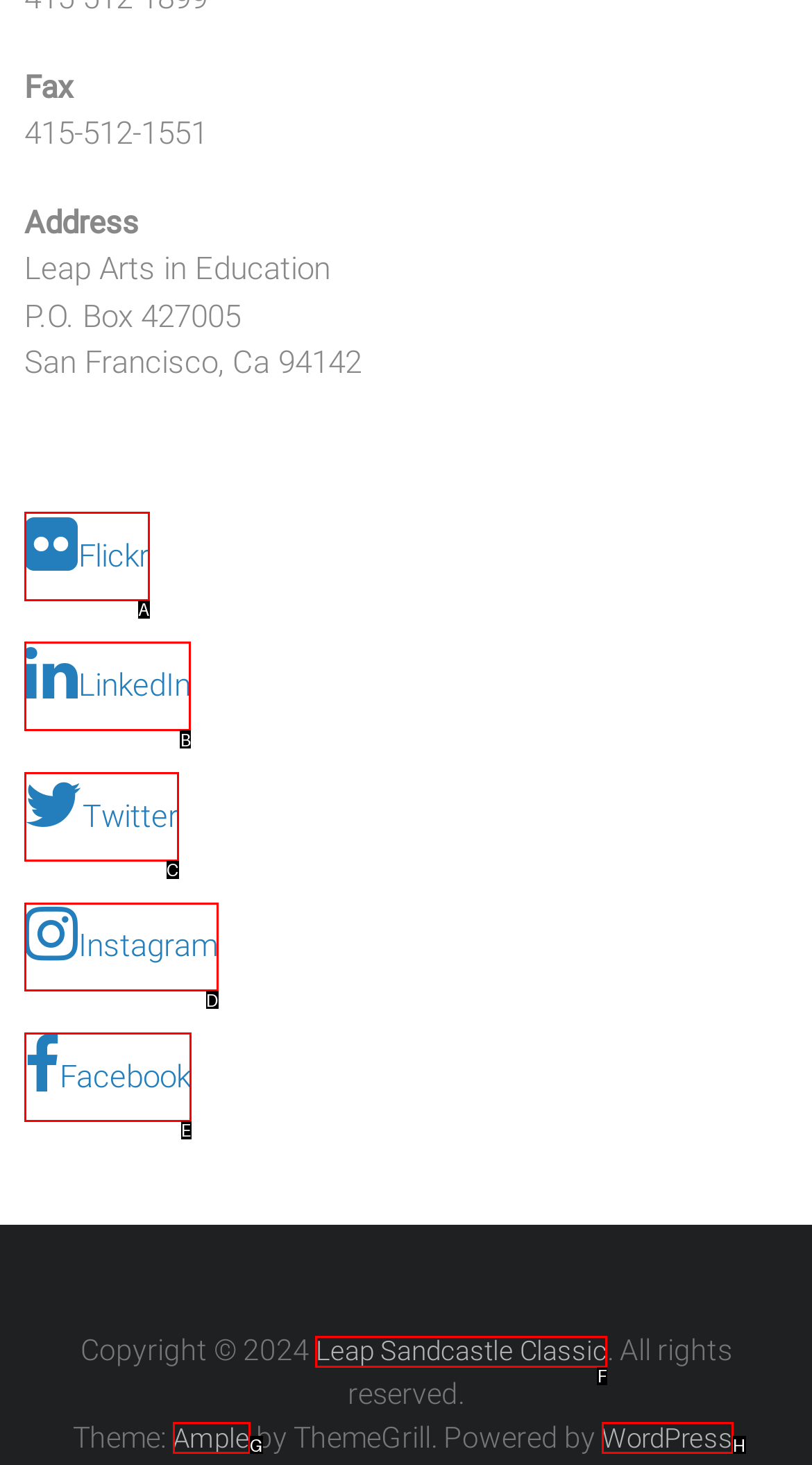Tell me which one HTML element I should click to complete the following instruction: Visit LinkedIn page
Answer with the option's letter from the given choices directly.

B